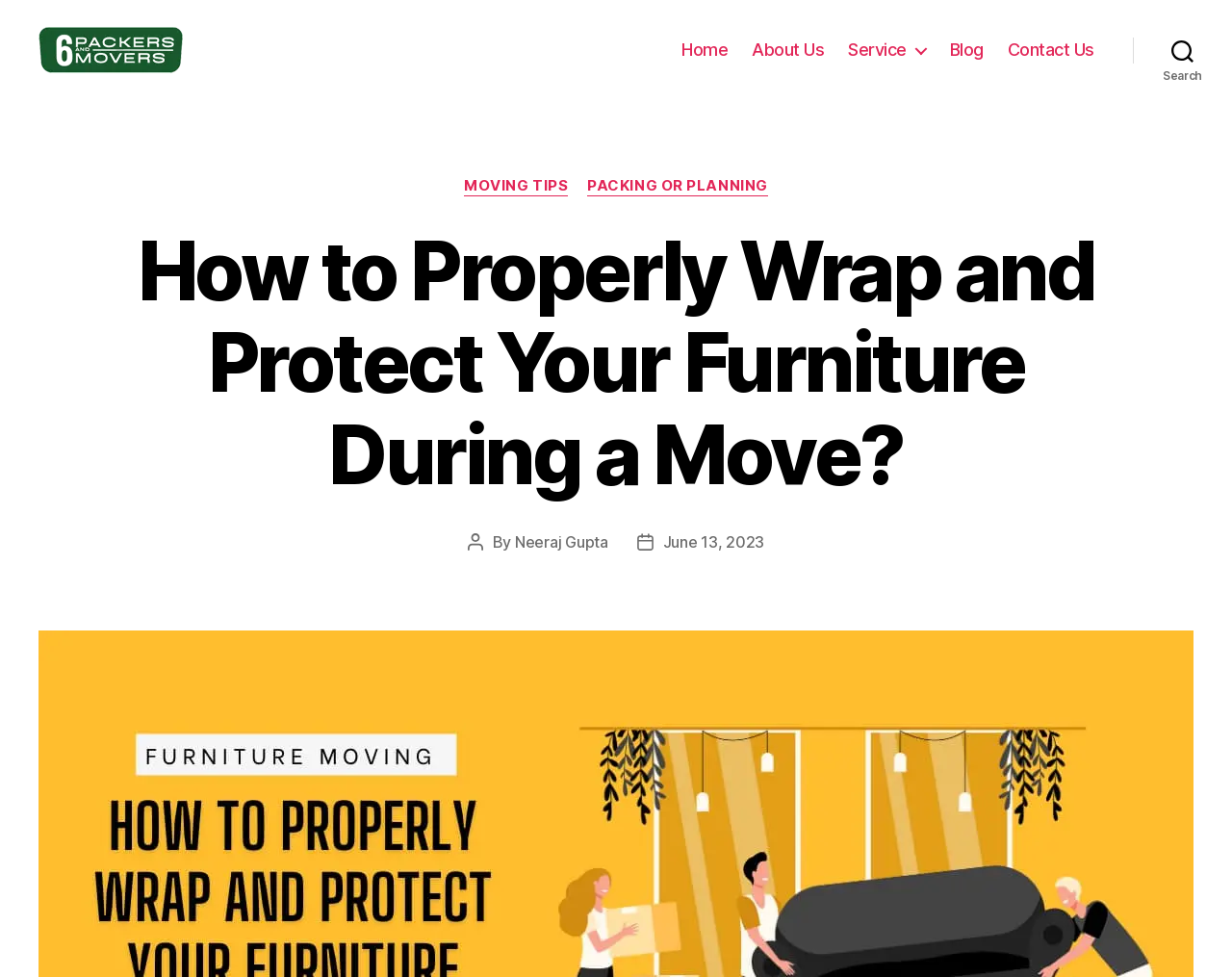From the webpage screenshot, predict the bounding box of the UI element that matches this description: "Search".

[0.92, 0.03, 1.0, 0.073]